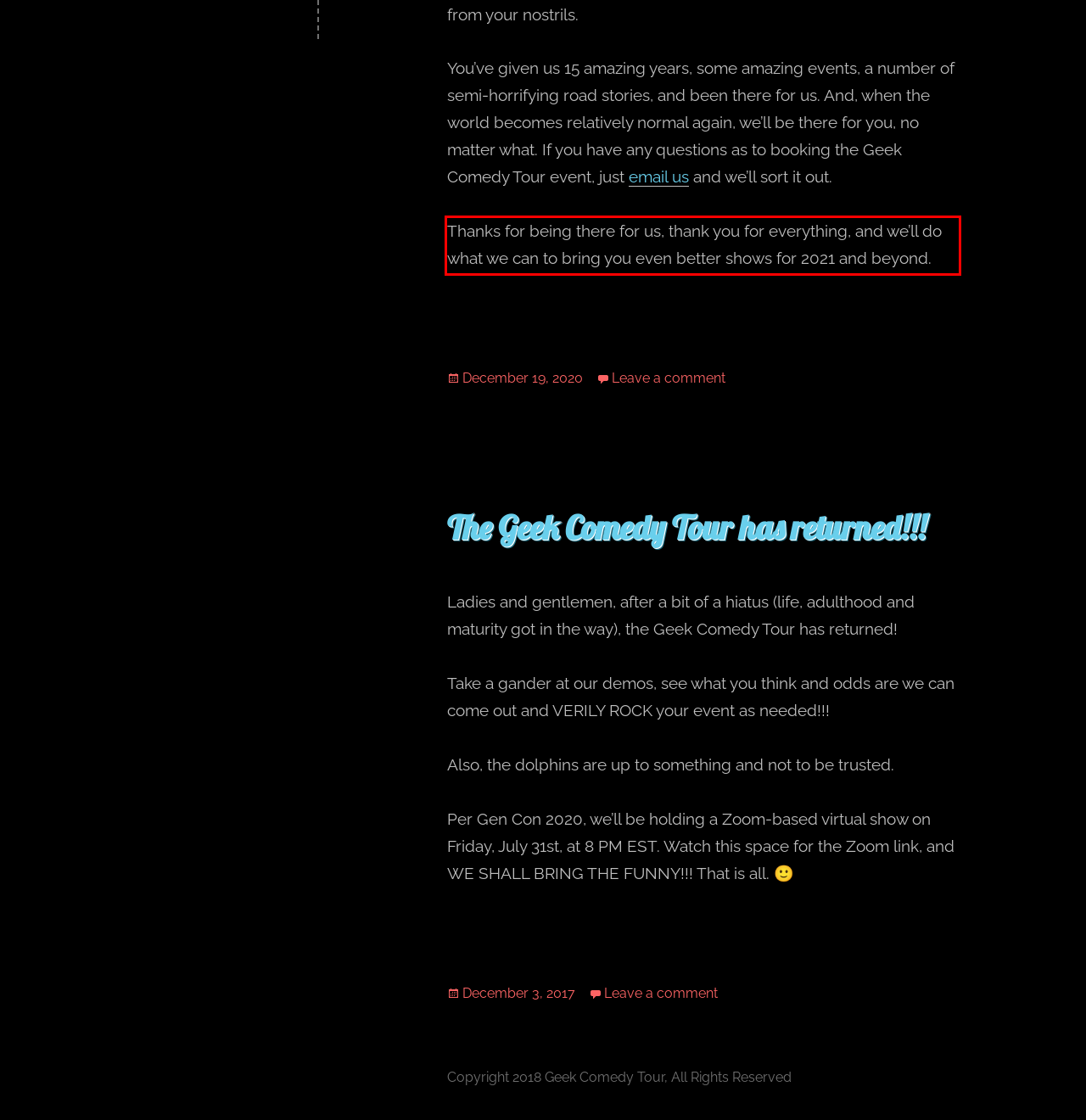You are provided with a screenshot of a webpage that includes a UI element enclosed in a red rectangle. Extract the text content inside this red rectangle.

Thanks for being there for us, thank you for everything, and we’ll do what we can to bring you even better shows for 2021 and beyond.